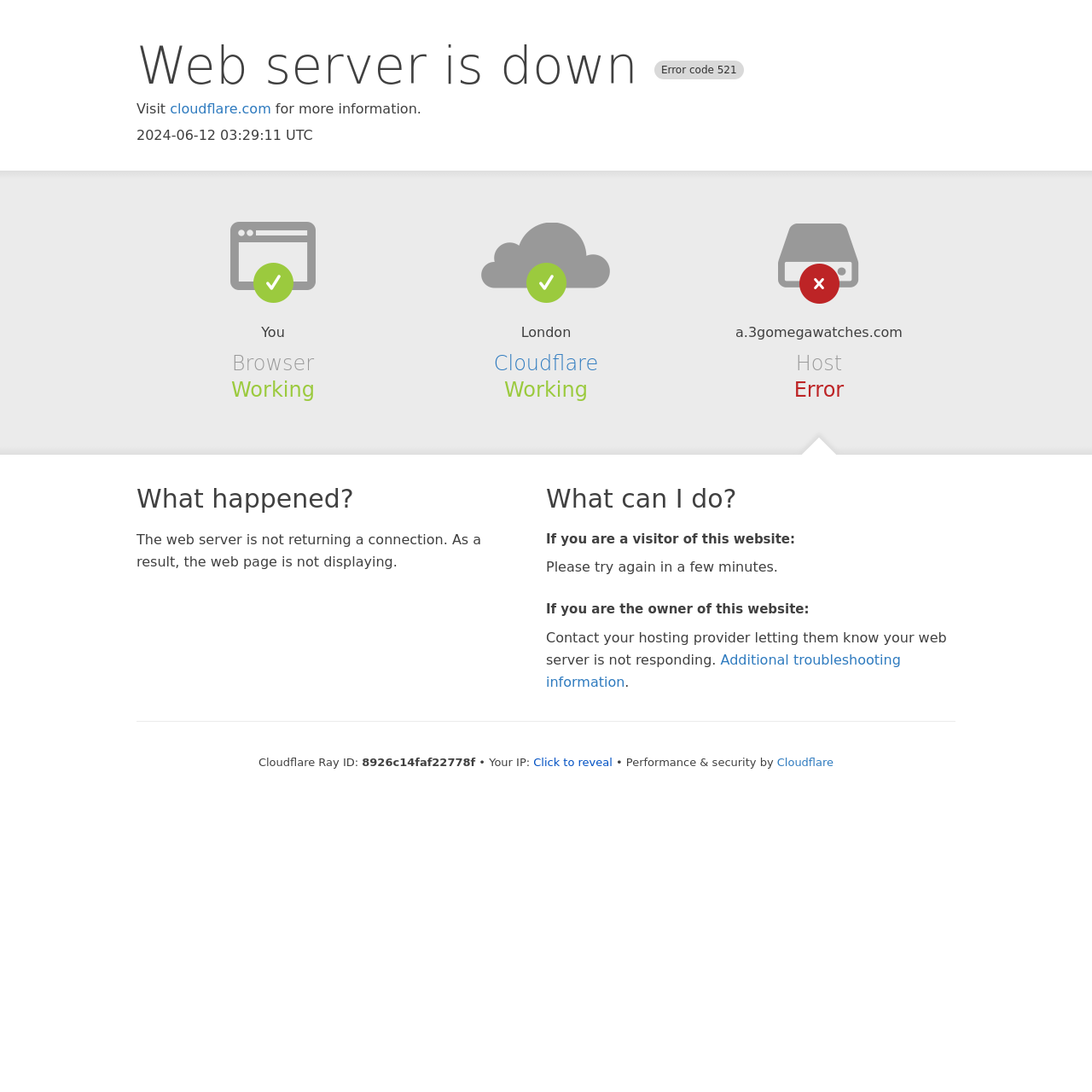Please extract the primary headline from the webpage.

Web server is down Error code 521